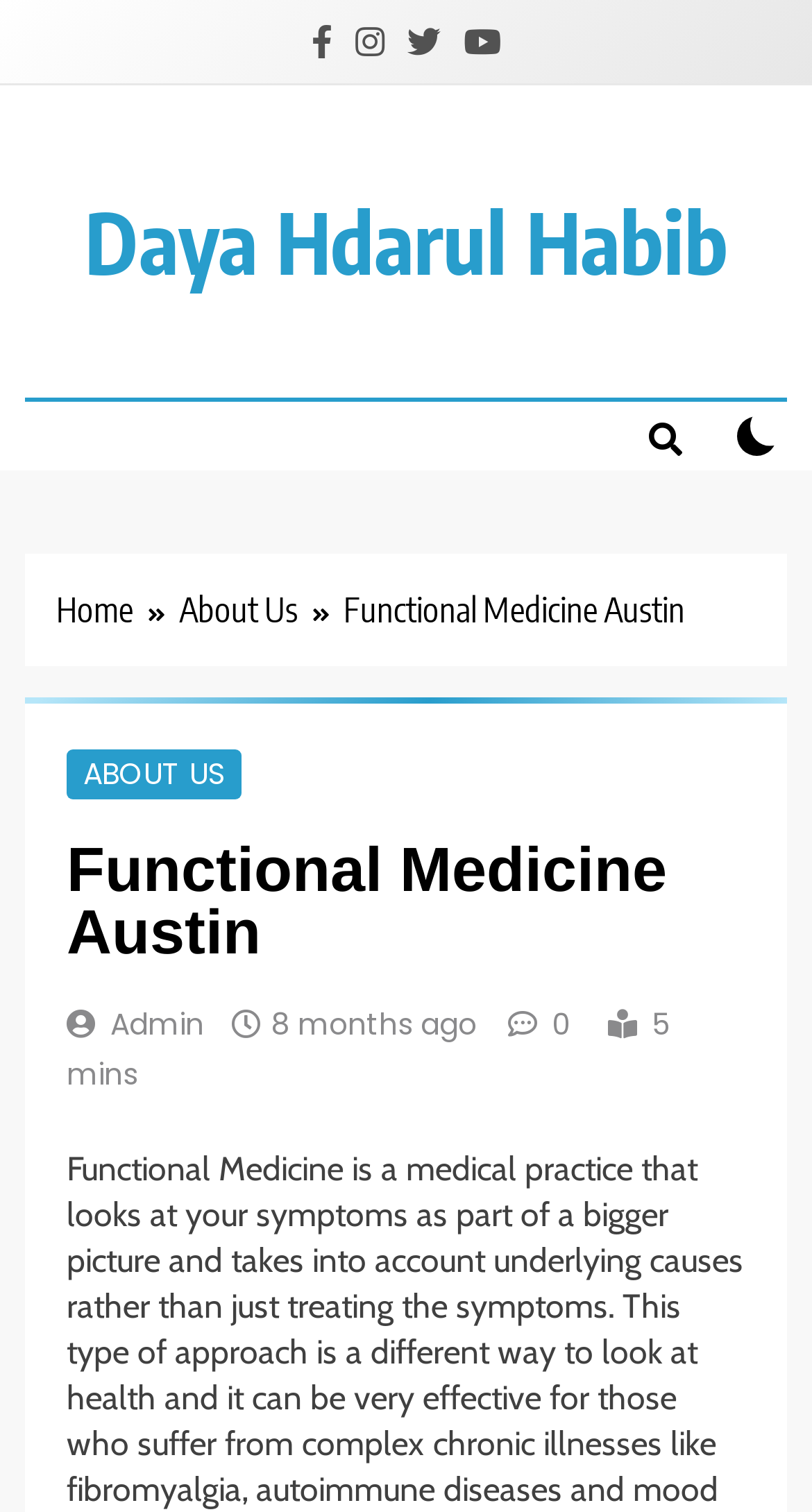How many navigation links are in the breadcrumbs?
Based on the image, answer the question with as much detail as possible.

I examined the breadcrumbs navigation section and found 3 links: 'Home', 'About Us', and 'Functional Medicine Austin'.